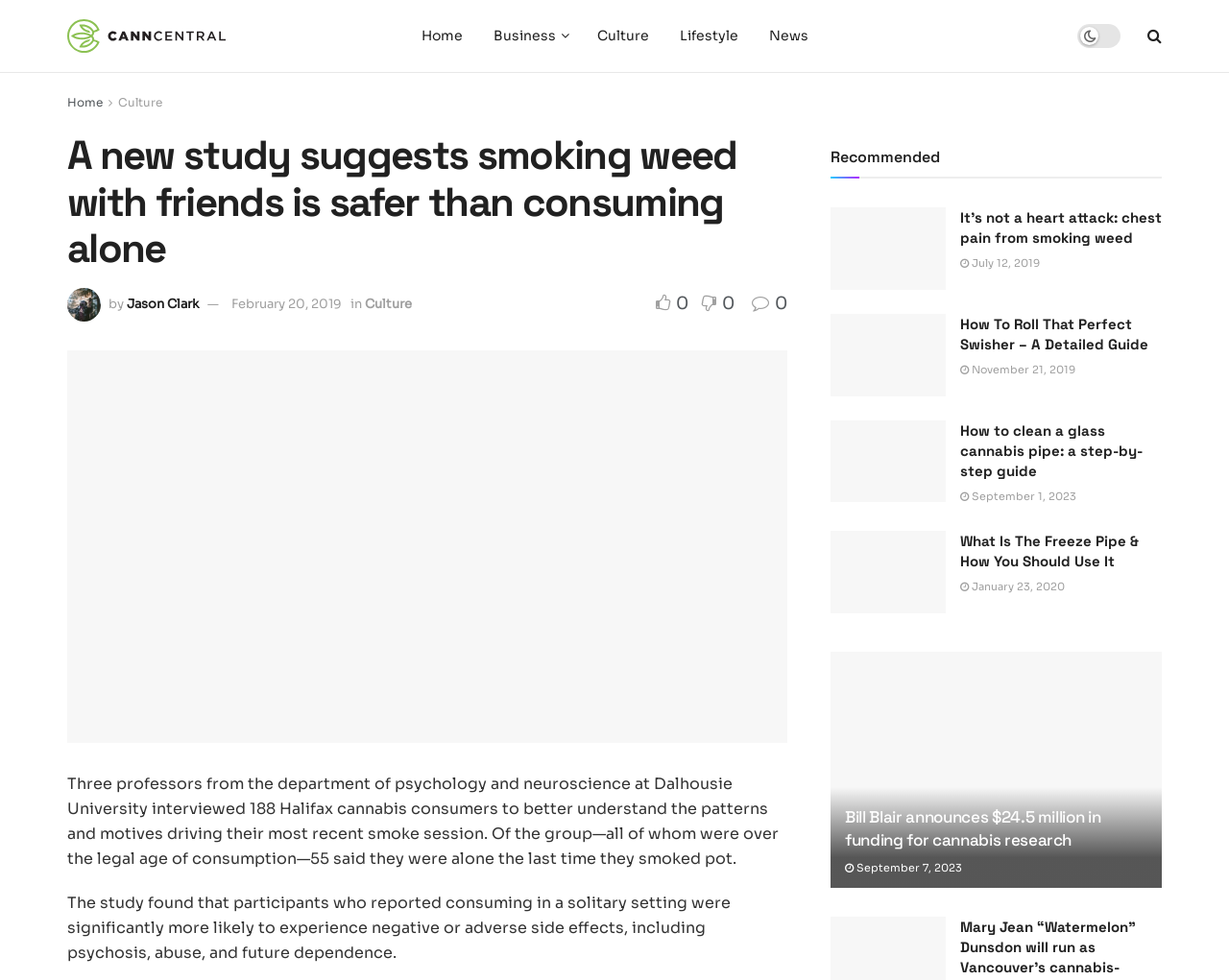Identify the bounding box coordinates of the element to click to follow this instruction: 'Click on the 'Thrive Landscape Management' link'. Ensure the coordinates are four float values between 0 and 1, provided as [left, top, right, bottom].

None